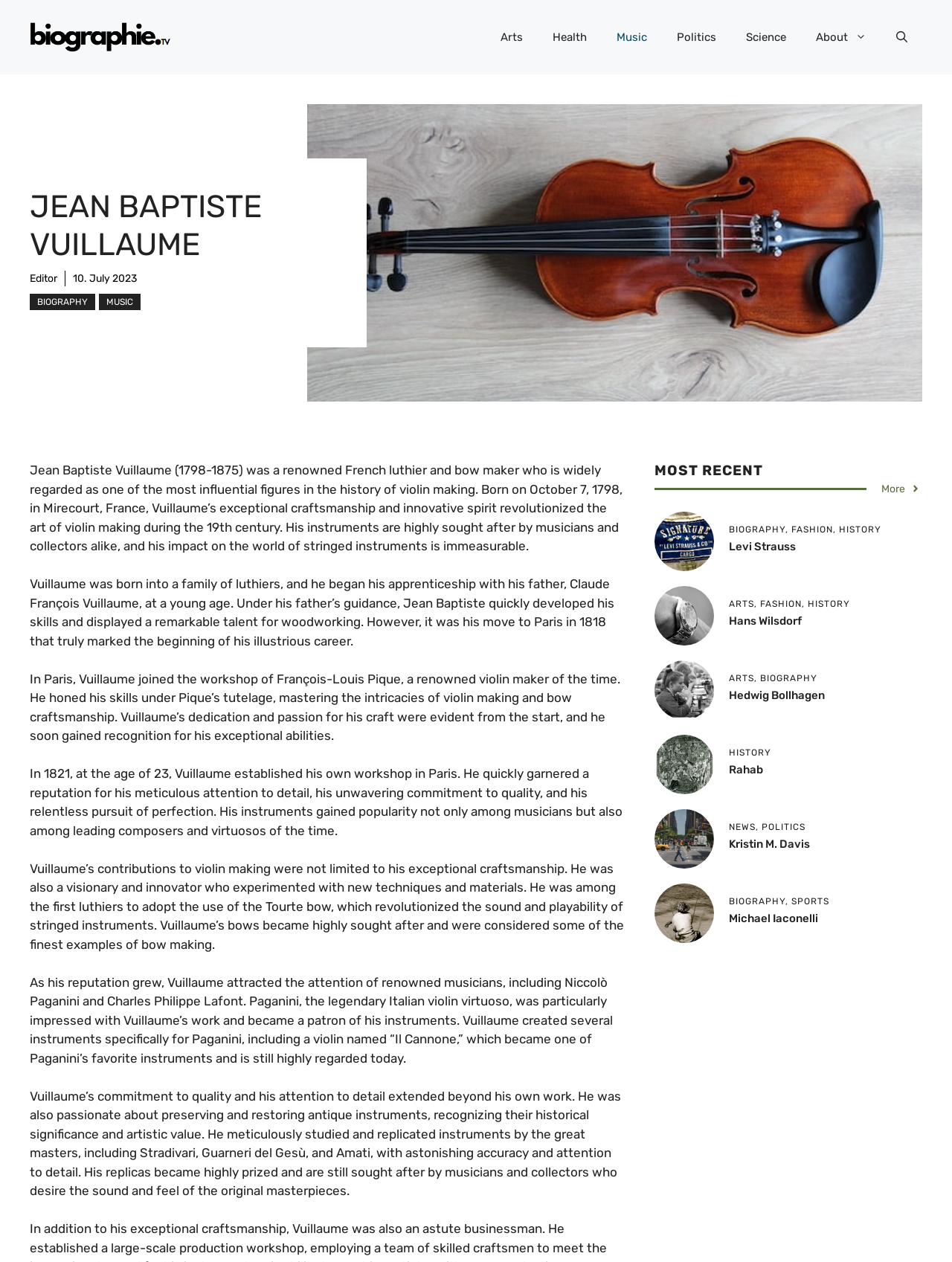What is the category of the biography about Kristin M. Davis?
Can you provide an in-depth and detailed response to the question?

The heading 'NEWS, POLITICS' above the link to Kristin M. Davis's biography indicates that her biography falls under these categories.